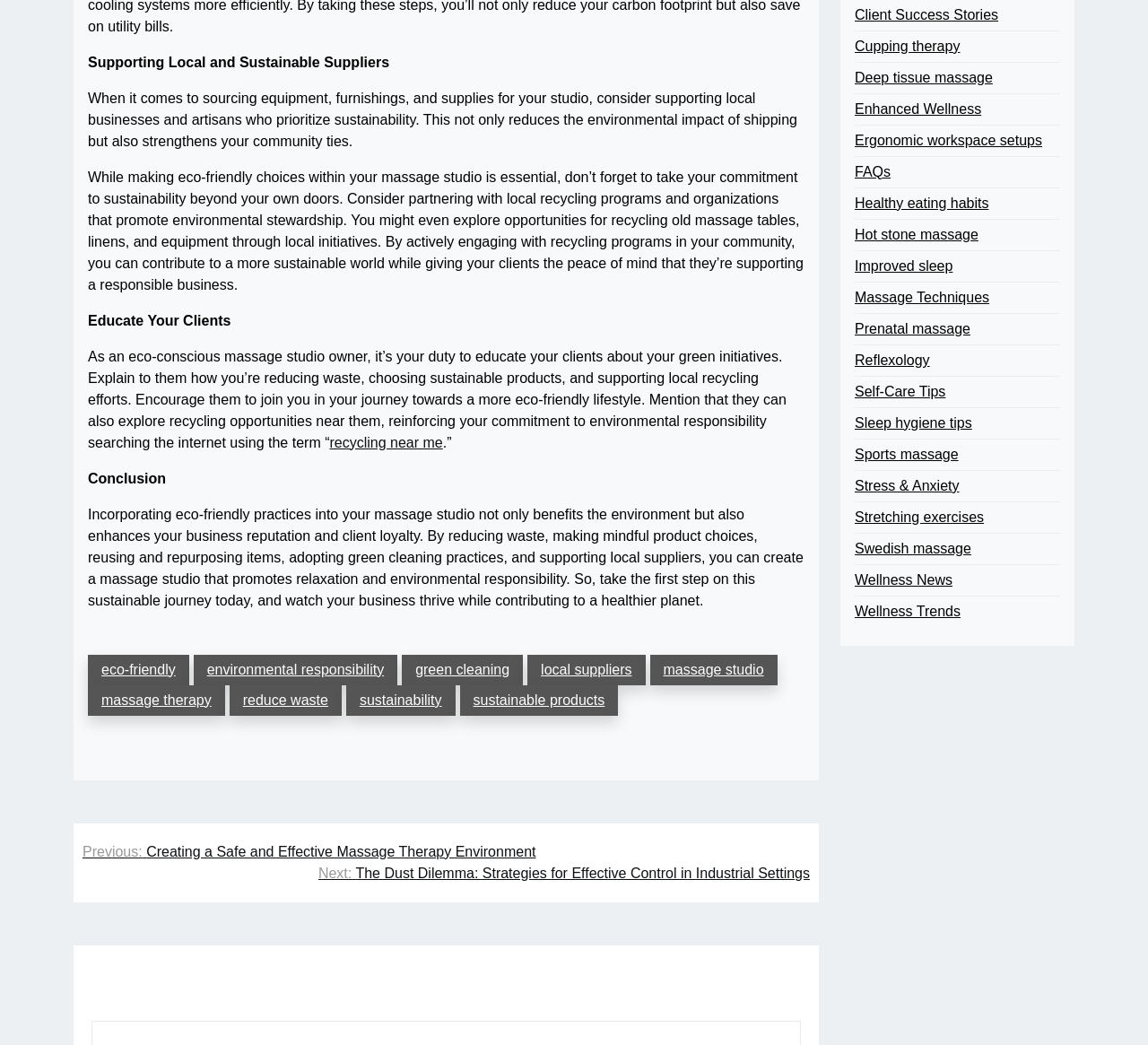From the element description Swedish massage, predict the bounding box coordinates of the UI element. The coordinates must be specified in the format (top-left x, top-left y, bottom-right x, bottom-right y) and should be within the 0 to 1 range.

[0.745, 0.515, 0.846, 0.535]